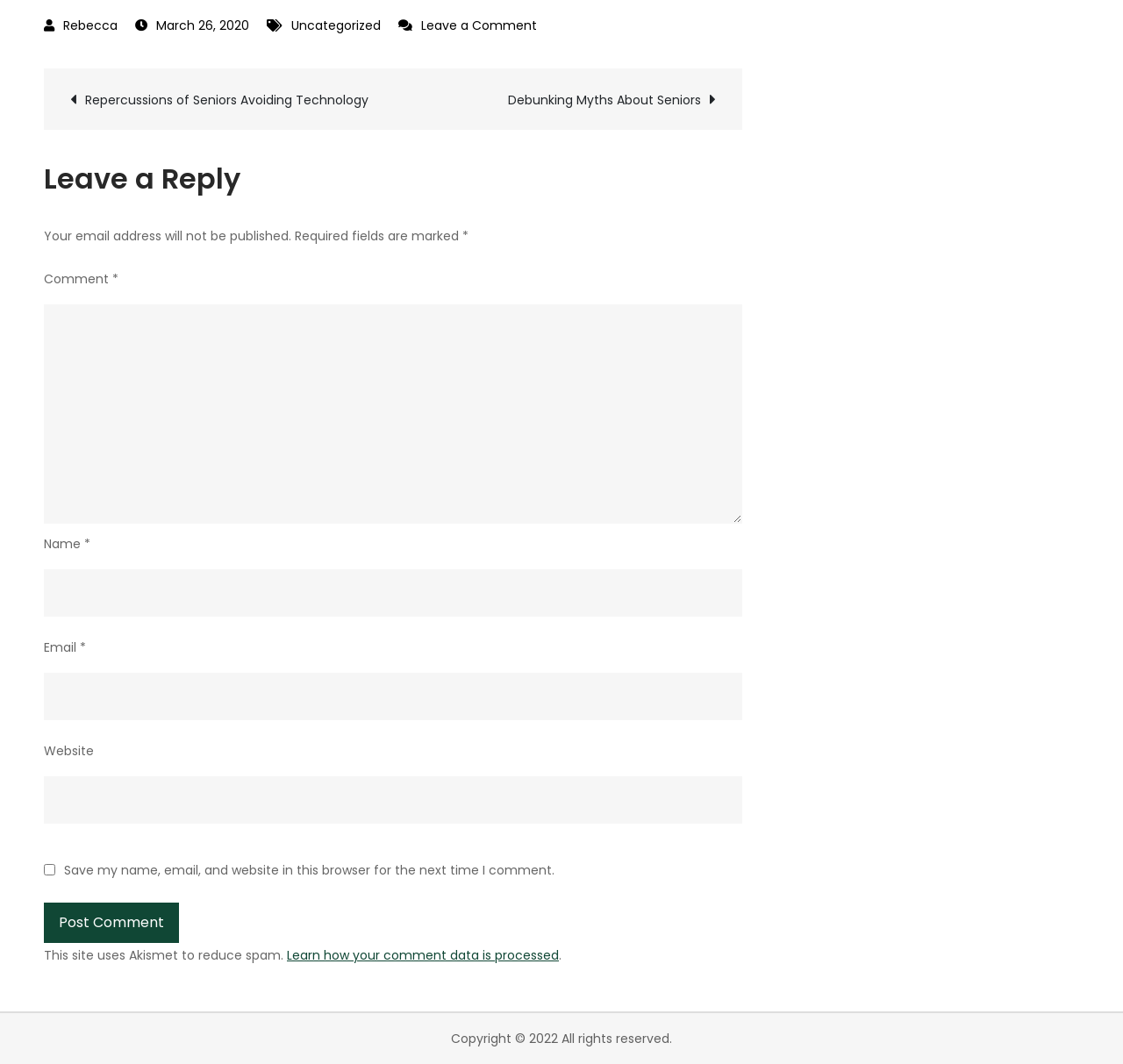Please find the bounding box coordinates of the element that needs to be clicked to perform the following instruction: "Click on the button to post the comment". The bounding box coordinates should be four float numbers between 0 and 1, represented as [left, top, right, bottom].

[0.039, 0.848, 0.159, 0.886]